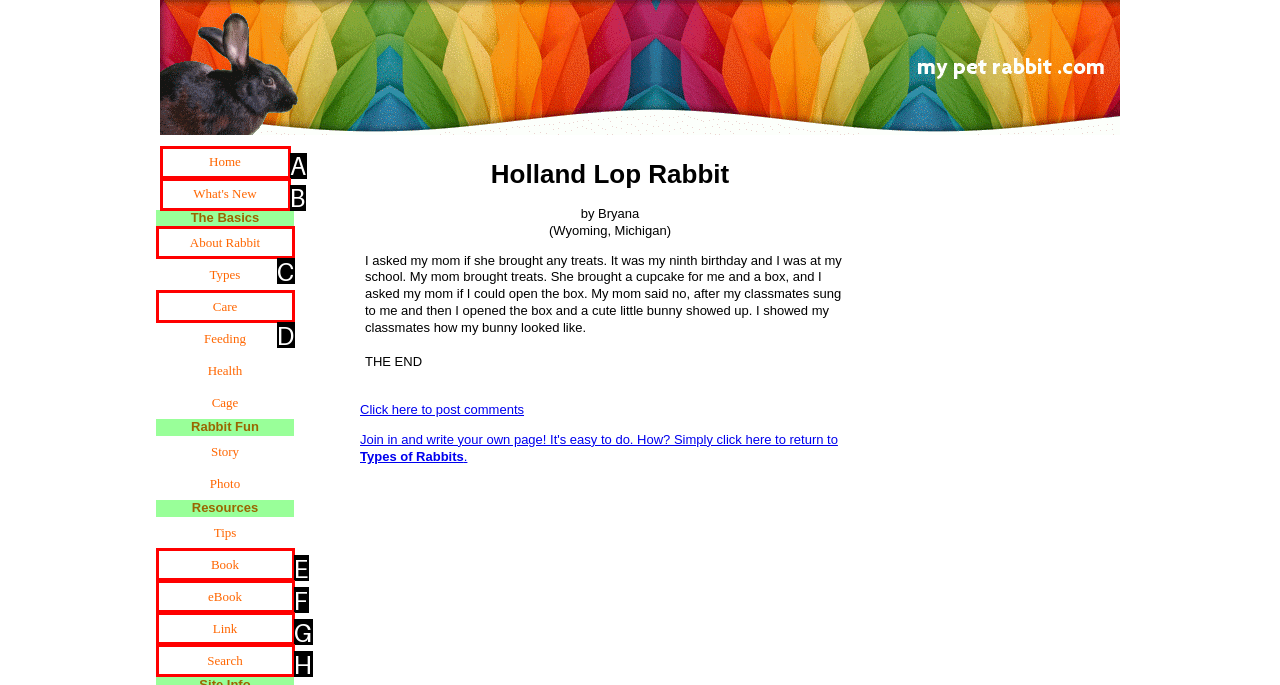Choose the HTML element that best fits the description: My Posts on marketing. Answer with the option's letter directly.

None